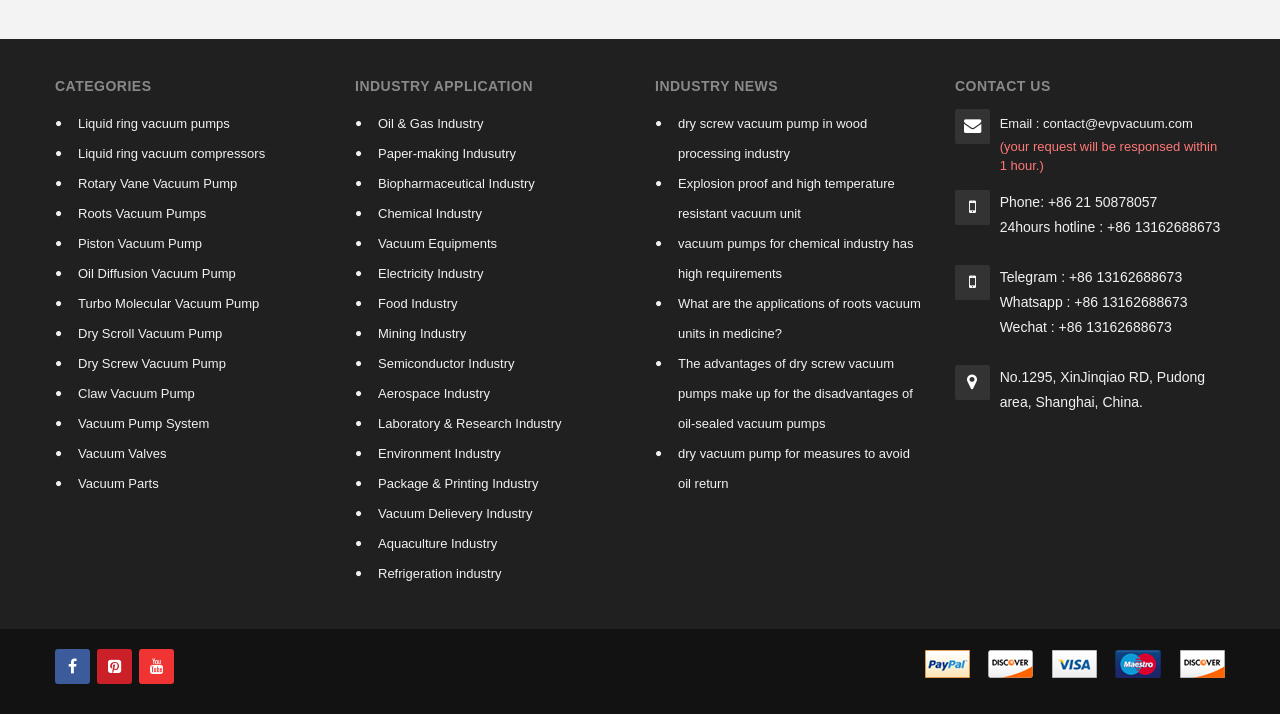How many industry applications are listed? Based on the image, give a response in one word or a short phrase.

15